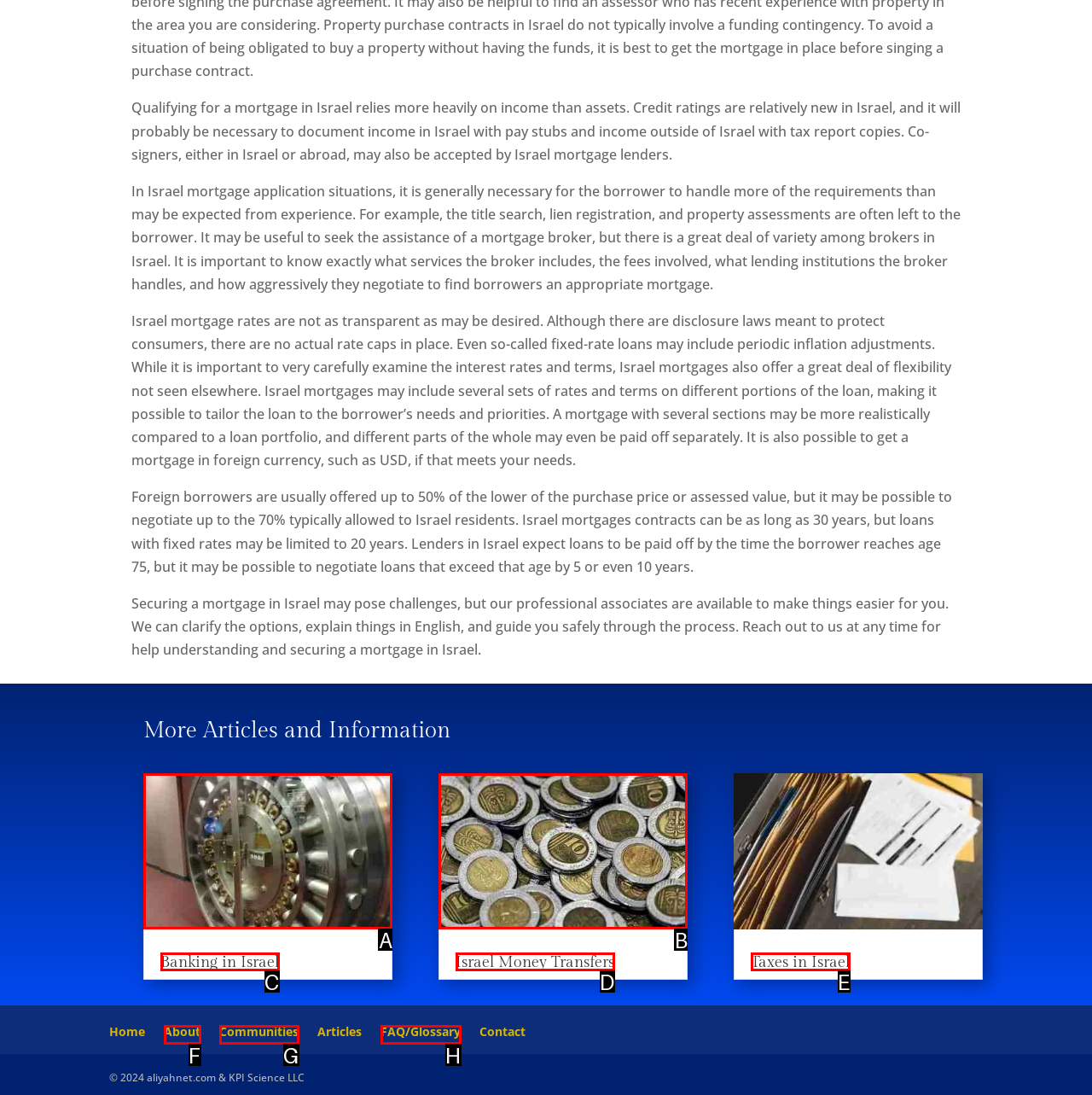Given the description: Taxes in Israel, identify the HTML element that fits best. Respond with the letter of the correct option from the choices.

E